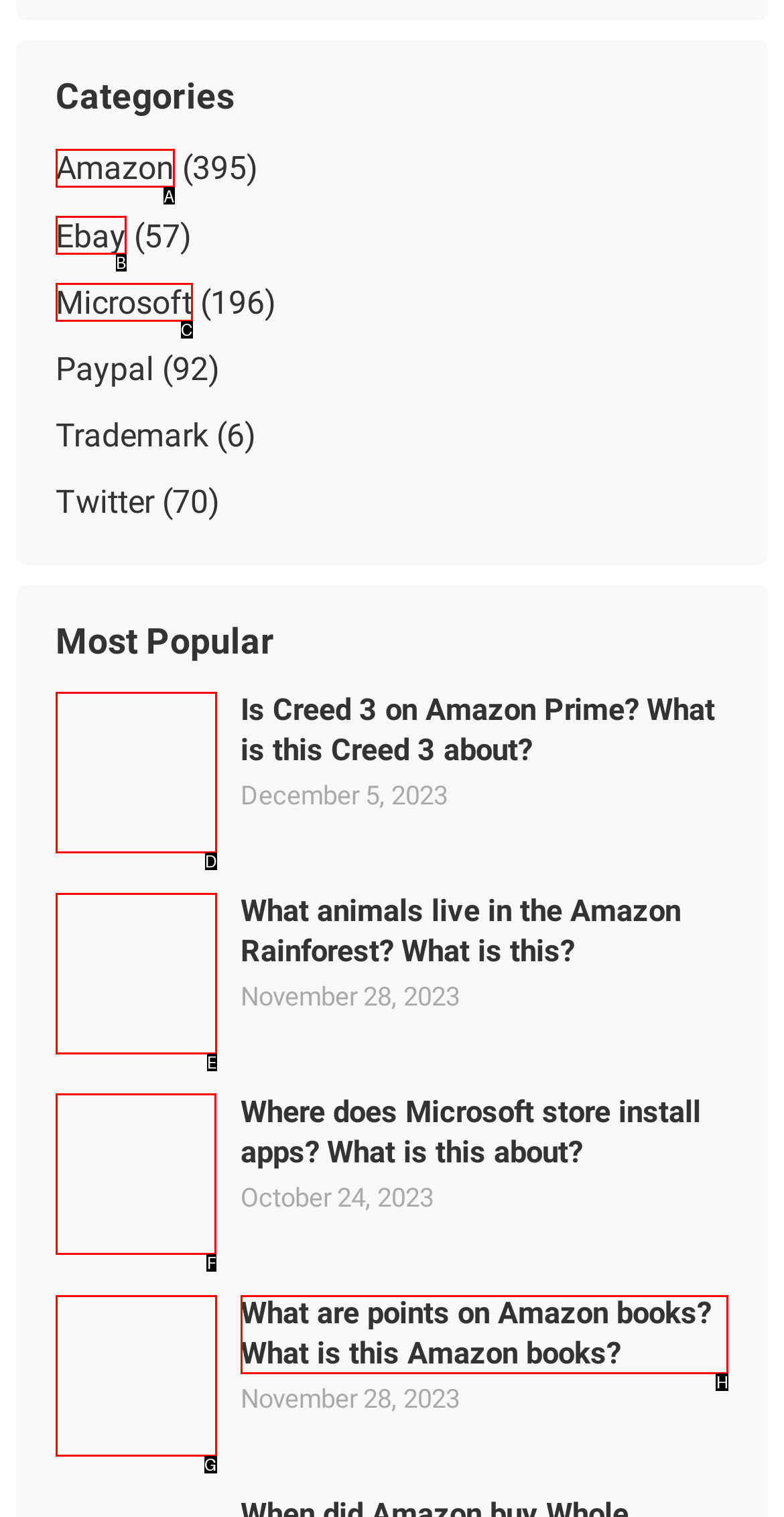Determine the correct UI element to click for this instruction: Learn about Microsoft store install apps. Respond with the letter of the chosen element.

F